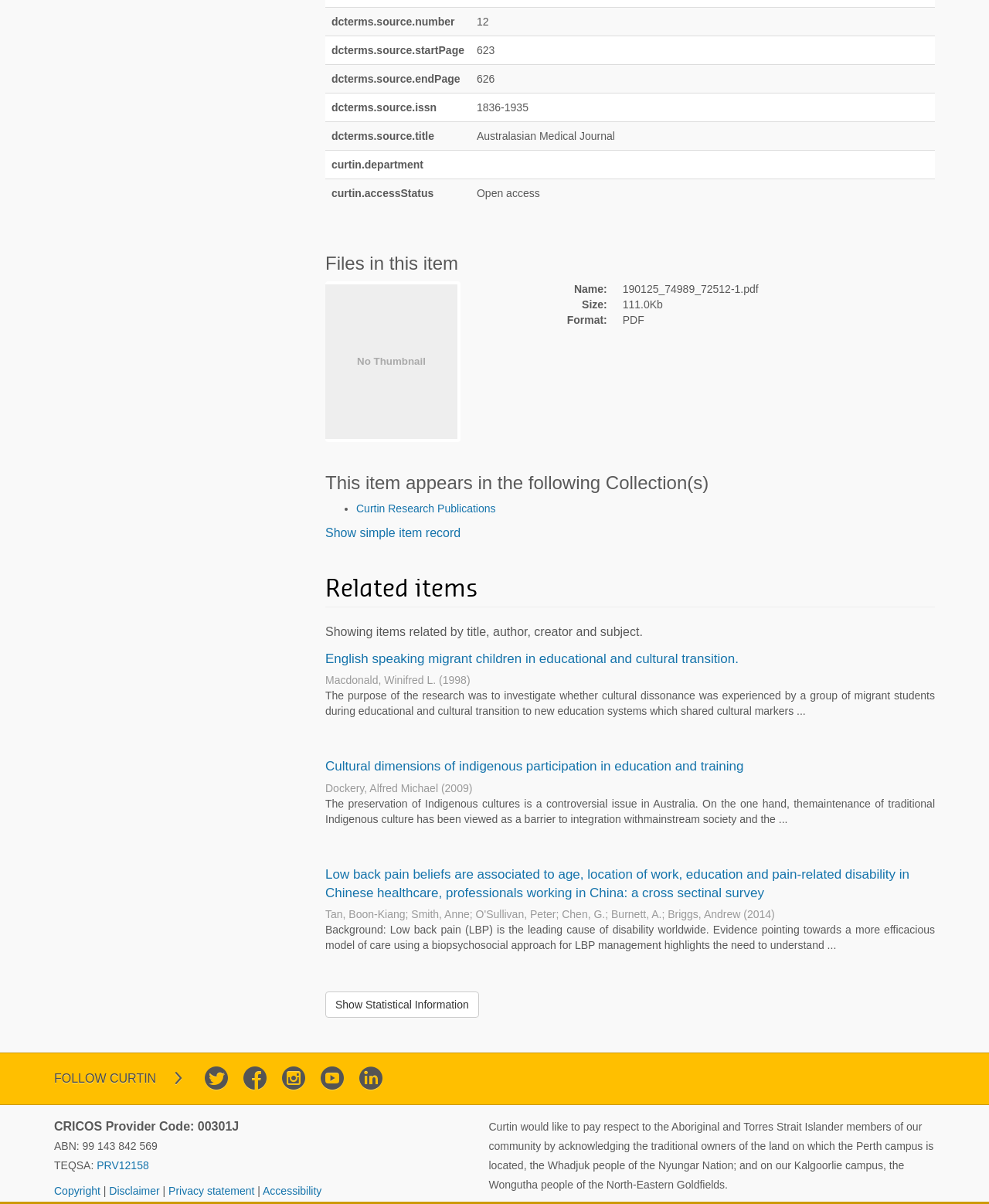Determine the bounding box coordinates of the area to click in order to meet this instruction: "Open the '190125_74989_72512-1.pdf' file".

[0.629, 0.234, 0.839, 0.246]